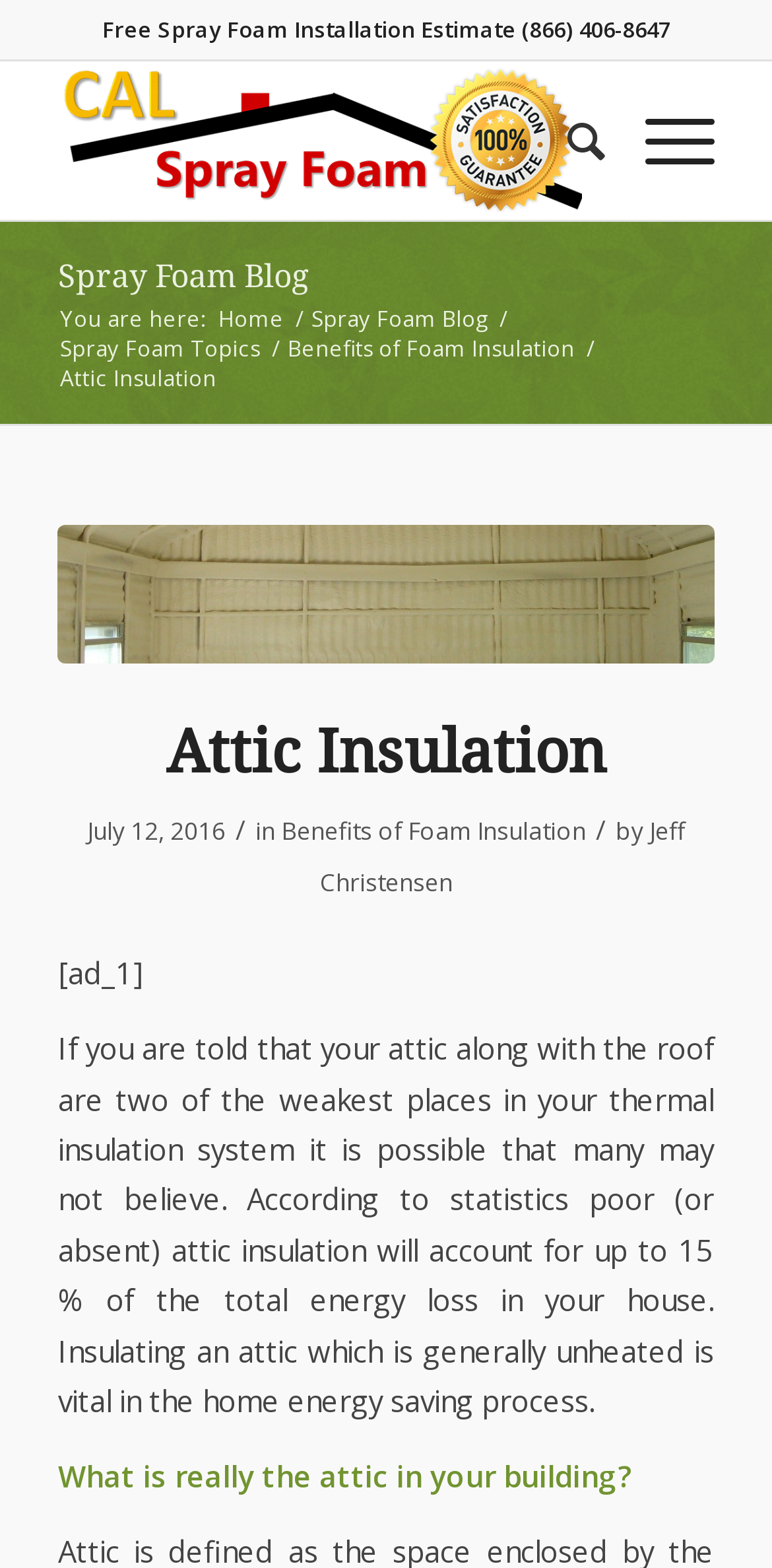Provide the bounding box coordinates for the area that should be clicked to complete the instruction: "Leave a Comment".

None